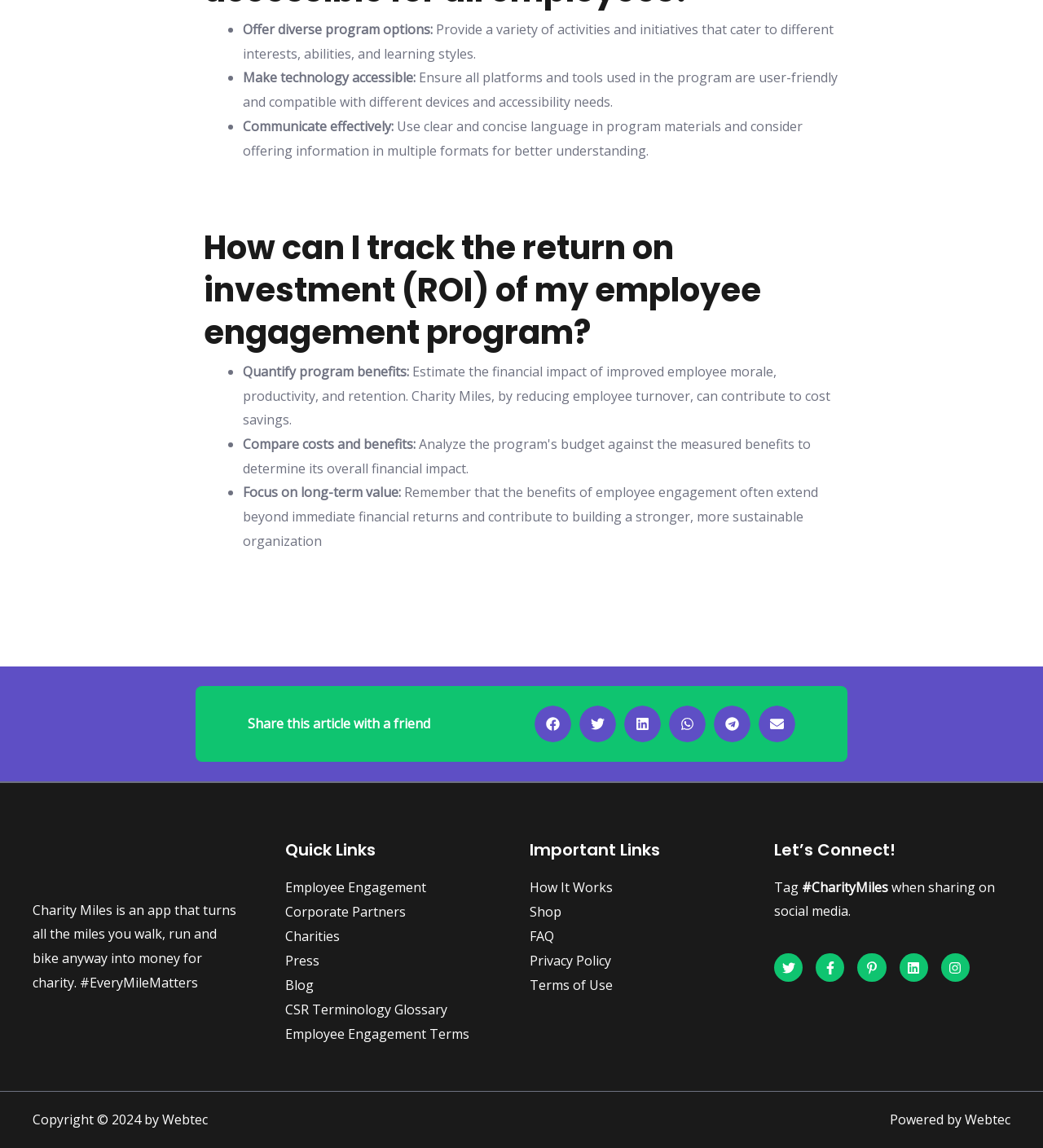Identify the coordinates of the bounding box for the element that must be clicked to accomplish the instruction: "Share on twitter".

[0.555, 0.614, 0.591, 0.646]